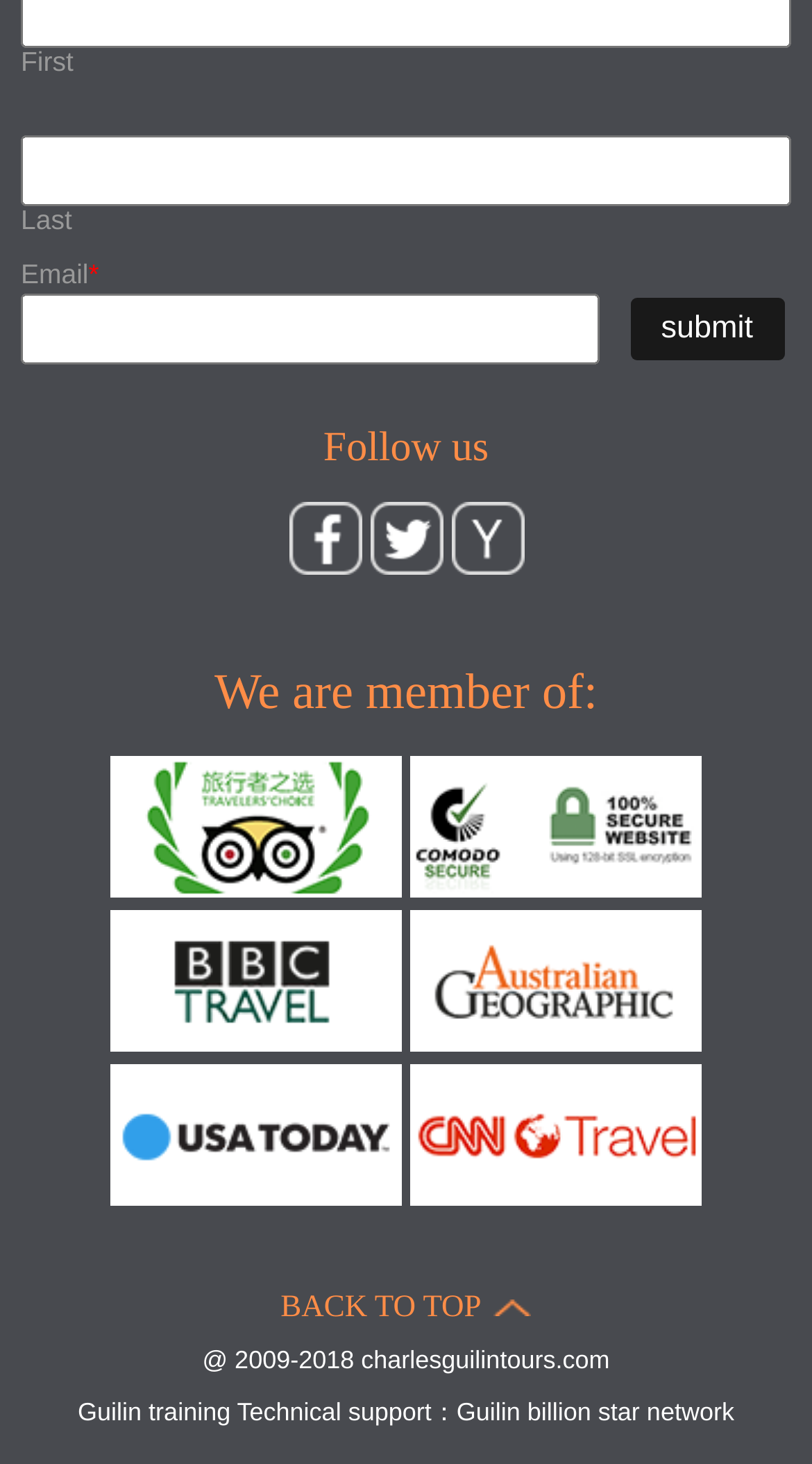Based on what you see in the screenshot, provide a thorough answer to this question: What is the first input field for?

The first input field is labeled as 'First' which suggests that it is for entering the first name of a person, likely for a registration or contact form.